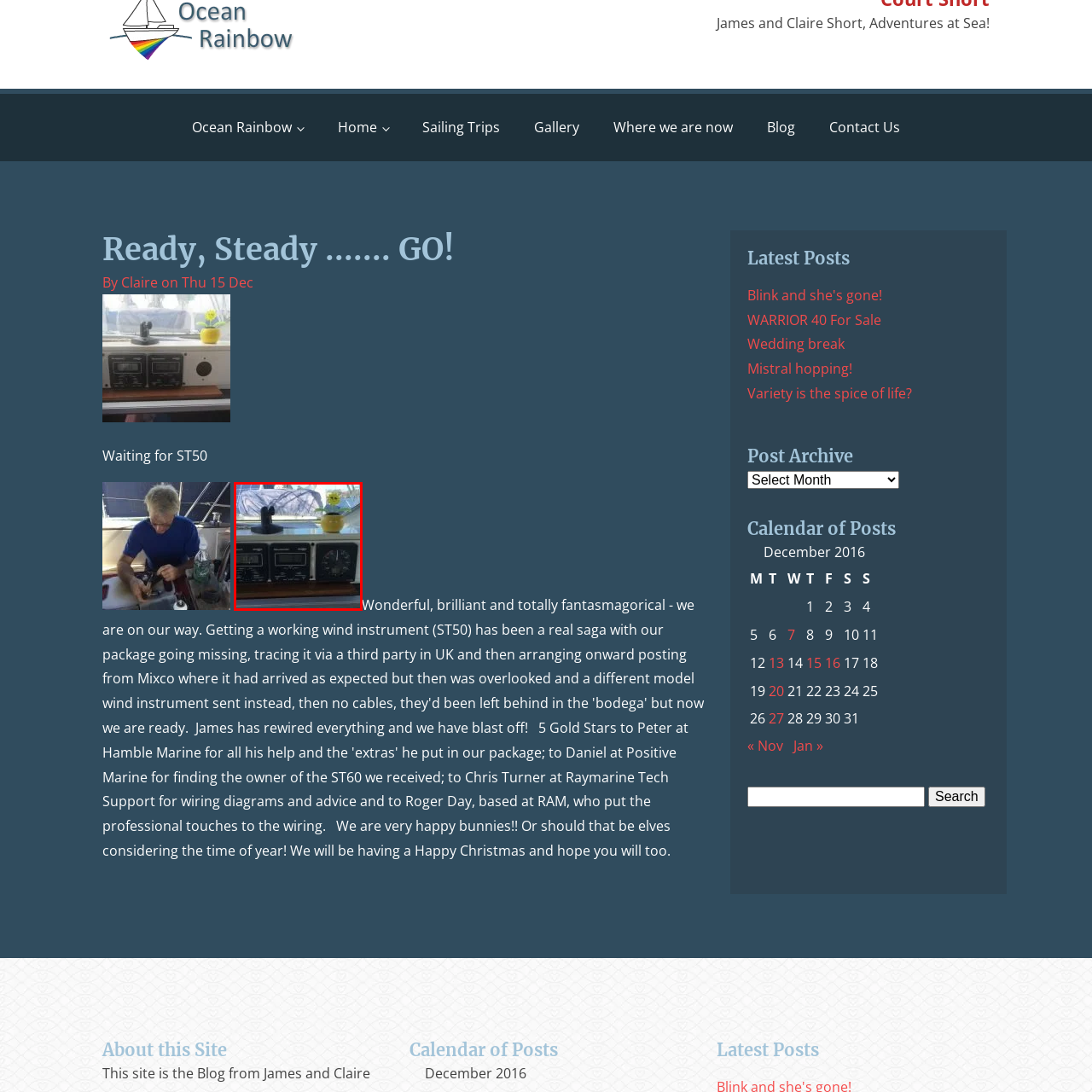What is on top of the console?
Look at the image highlighted by the red bounding box and answer the question with a single word or brief phrase.

A flower pot